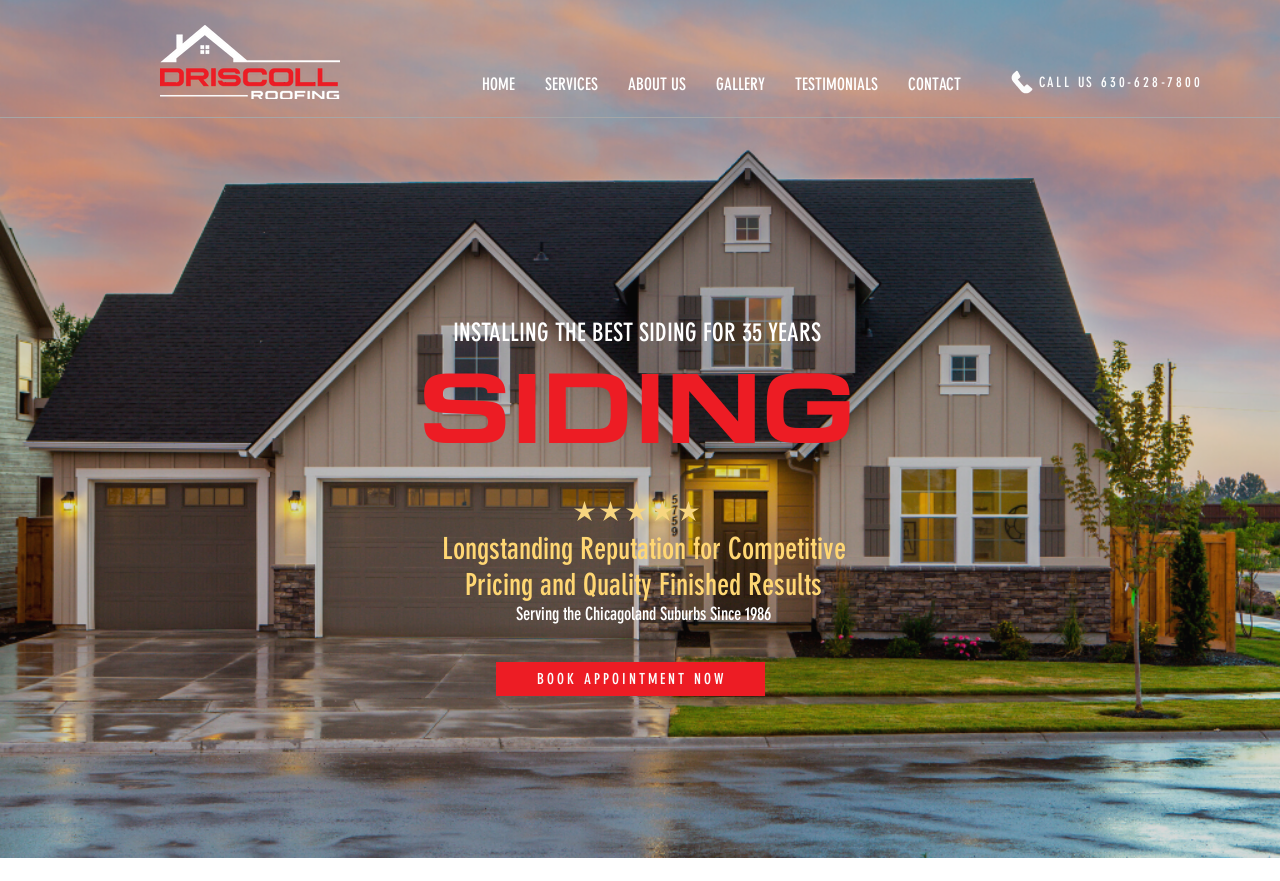How long has the company been serving?
Based on the visual content, answer with a single word or a brief phrase.

Since 1986